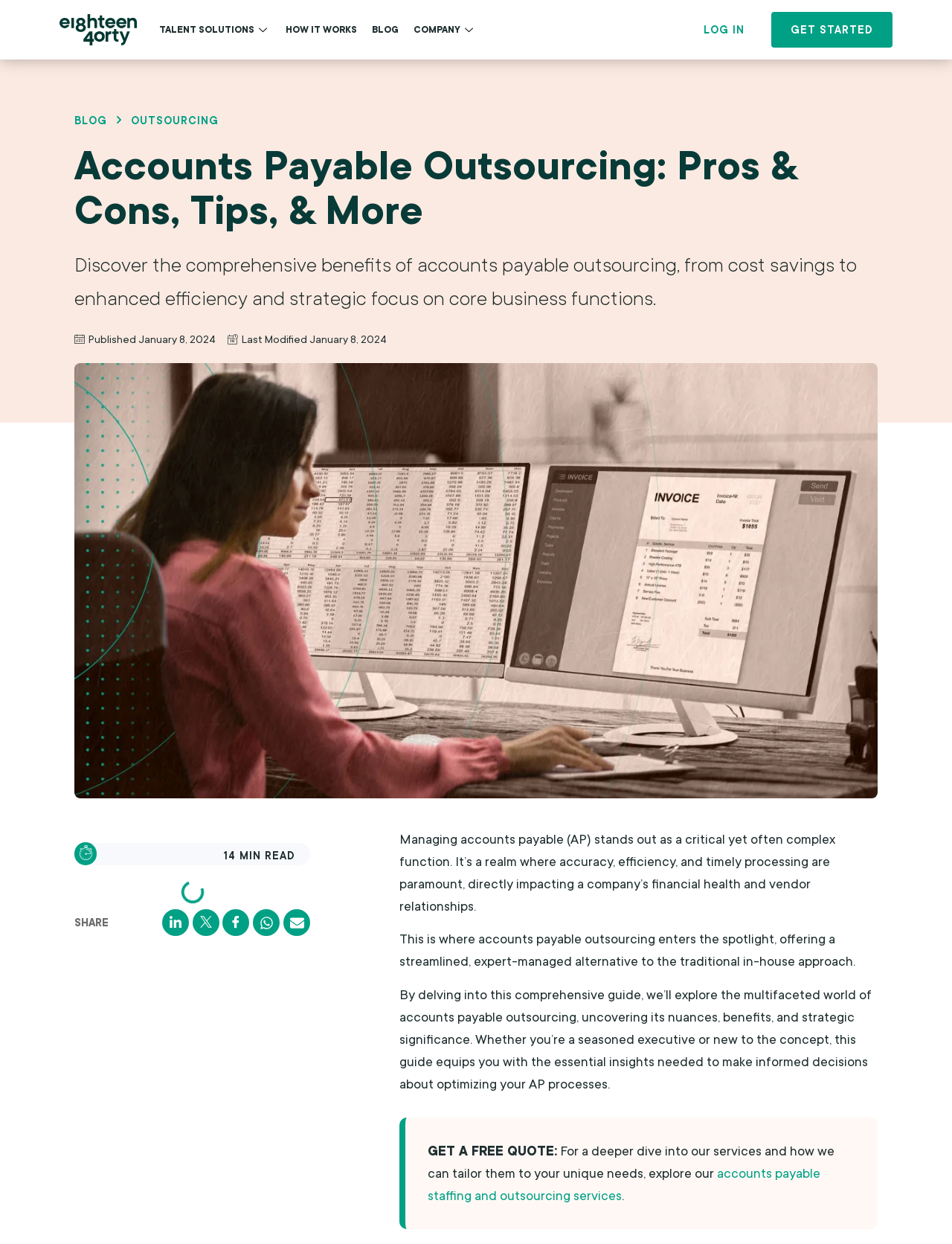Generate a detailed explanation of the webpage's features and information.

The webpage is about accounts payable outsourcing, with a focus on its benefits, pros, and cons. At the top left, there is a logo of "1840 & Company" and a navigation menu with links to "TALENT SOLUTIONS", "HOW IT WORKS", "BLOG", and "COMPANY". On the top right, there are two buttons: "LOG IN" and "GET STARTED".

Below the navigation menu, there is a heading that reads "Accounts Payable Outsourcing: Pros & Cons, Tips, & More". Underneath the heading, there is a brief summary of the benefits of accounts payable outsourcing, including cost savings, enhanced efficiency, and strategic focus on core business functions.

To the right of the summary, there is a publication date and time, indicating that the article was published on January 8, 2024, and last modified on the same date. Below the publication information, there is a large image related to accounts payable outsourcing.

The main content of the webpage is divided into several sections. The first section discusses the importance of managing accounts payable, highlighting the need for accuracy, efficiency, and timely processing. The second section introduces accounts payable outsourcing as a streamlined, expert-managed alternative to traditional in-house approaches.

The webpage also features a blockquote with a call-to-action, encouraging readers to get a free quote for accounts payable staffing and outsourcing services. There are also social media sharing buttons, including WhatsApp and email, located at the bottom of the page.